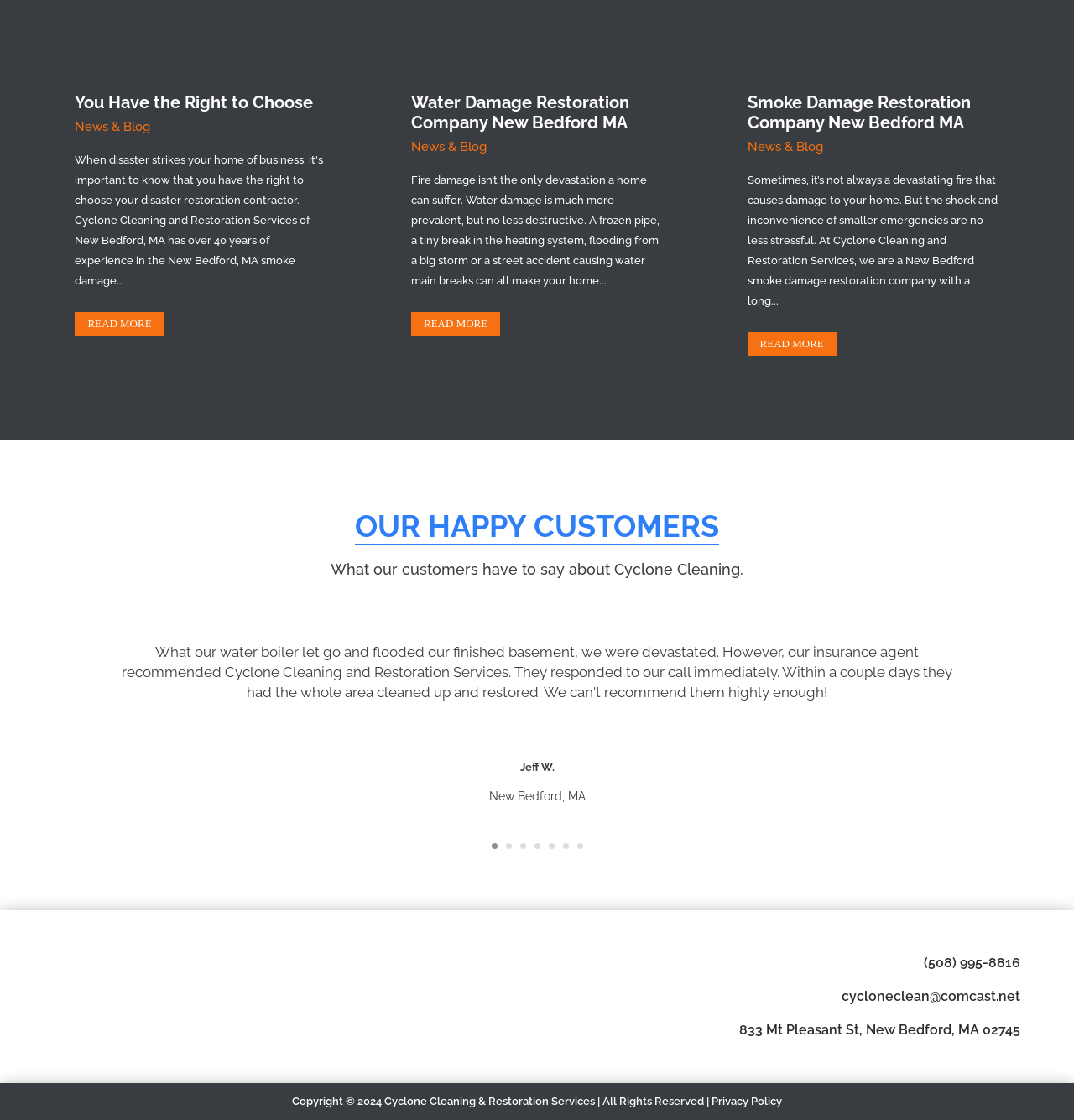What is the location of the company?
Please describe in detail the information shown in the image to answer the question.

I found the location of the company by looking at the static text elements on the webpage. The location is mentioned as 'New Bedford, MA' in the static text element 'Jeff W. New Bedford, MA'.